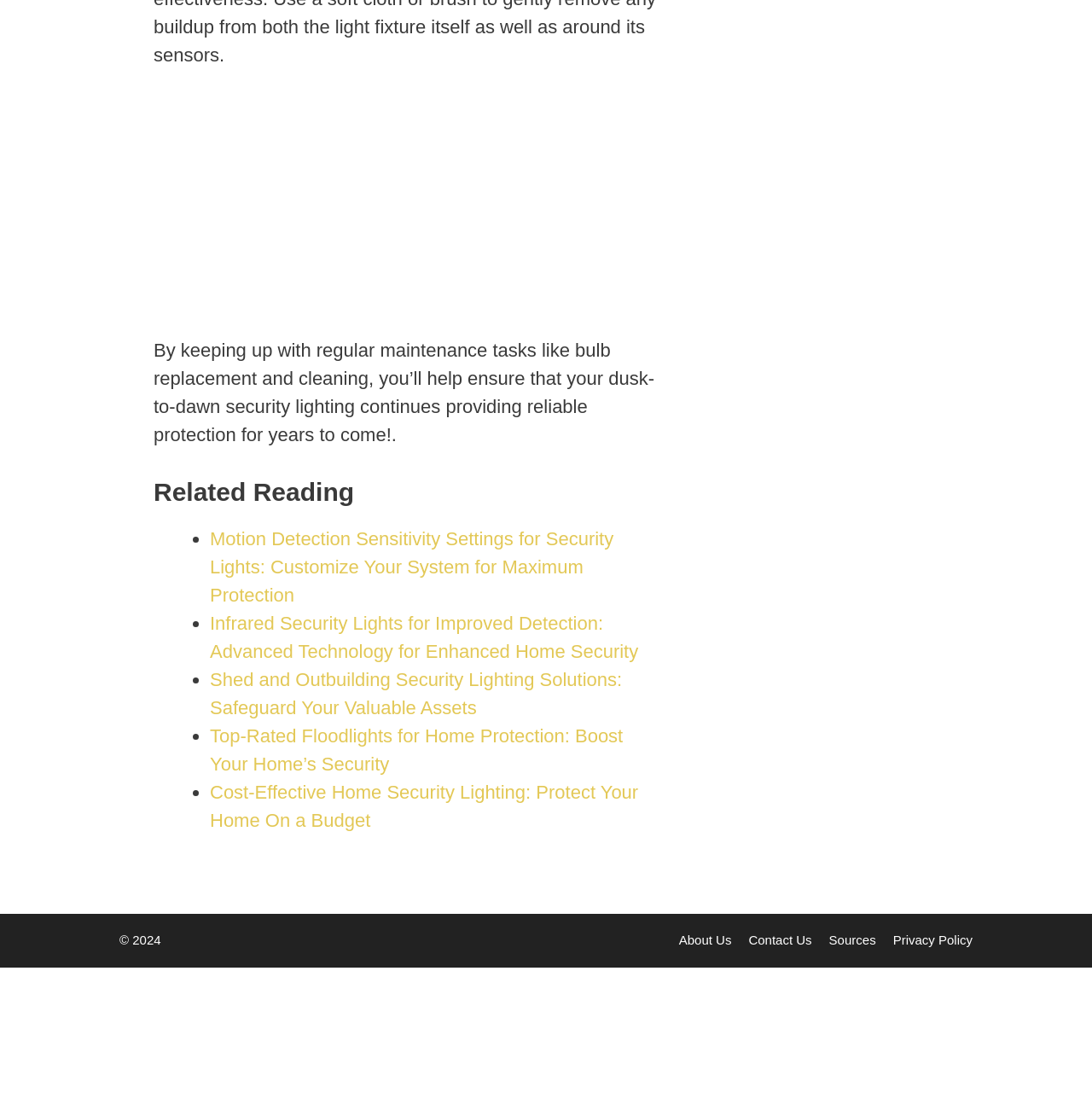Predict the bounding box coordinates of the area that should be clicked to accomplish the following instruction: "Read about motion detection sensitivity settings for security lights". The bounding box coordinates should consist of four float numbers between 0 and 1, i.e., [left, top, right, bottom].

[0.192, 0.481, 0.562, 0.551]